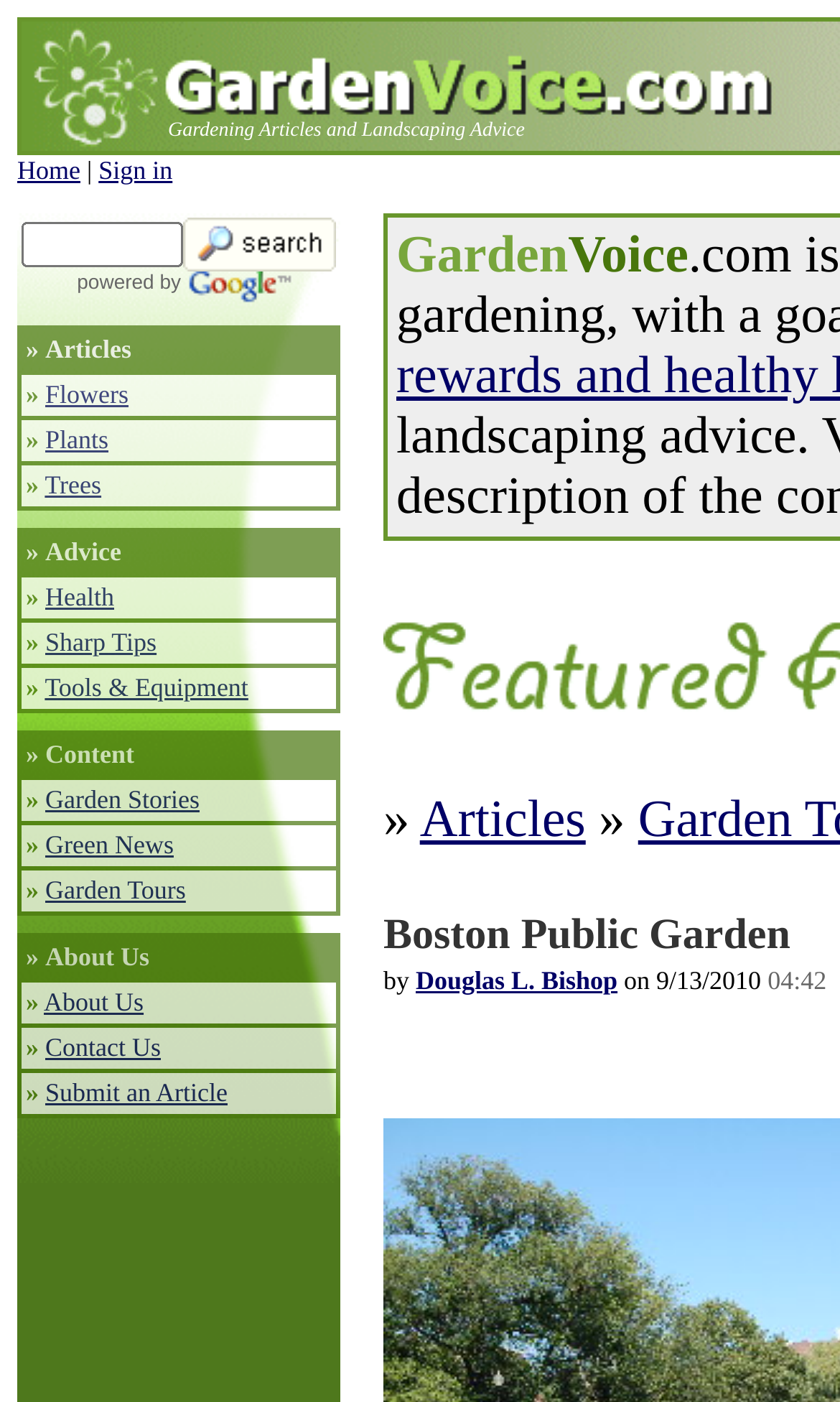How many links are there in the main menu?
Answer with a single word or phrase, using the screenshot for reference.

14